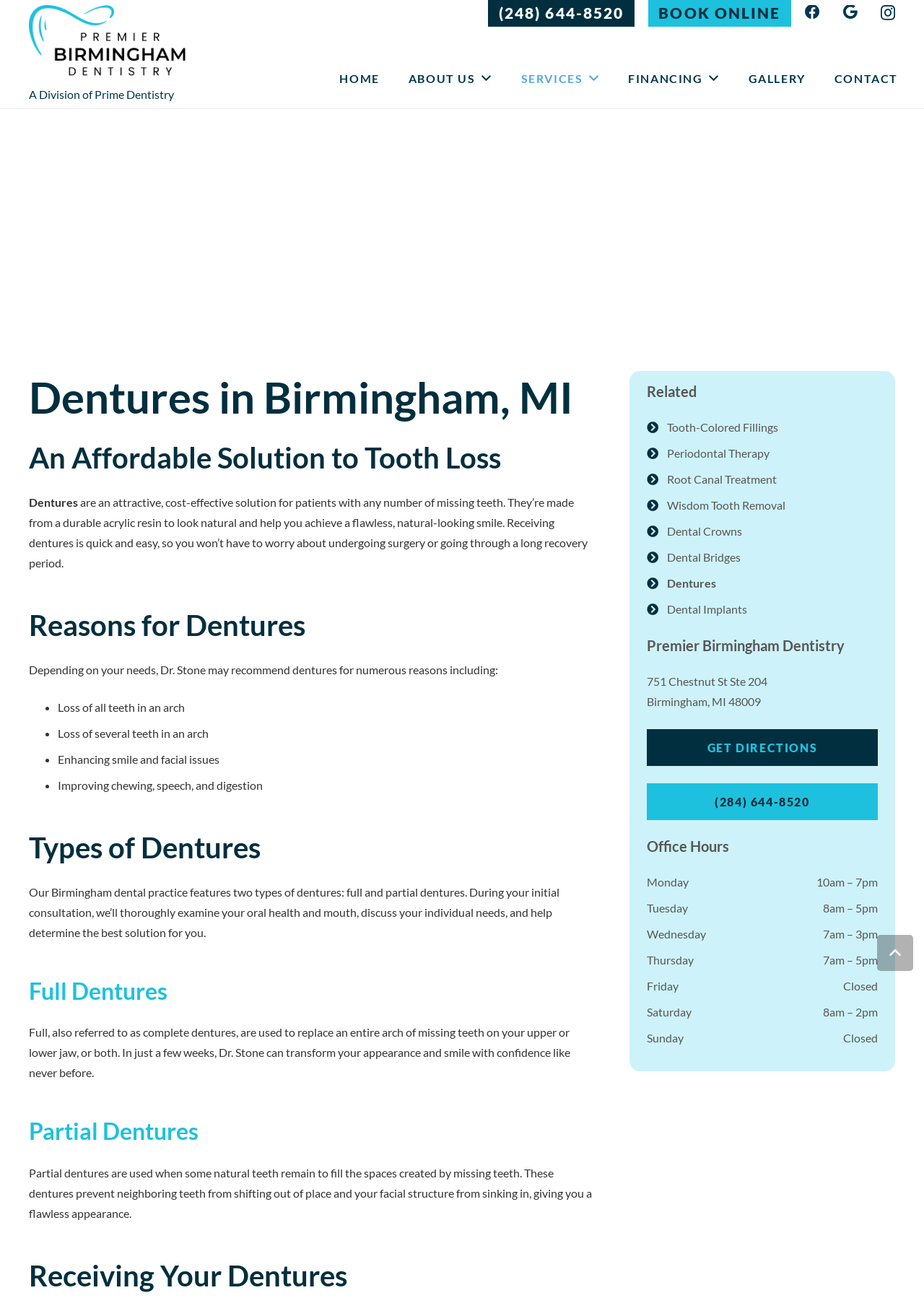Bounding box coordinates are specified in the format (top-left x, top-left y, bottom-right x, bottom-right y). All values are floating point numbers bounded between 0 and 1. Please provide the bounding box coordinate of the region this sentence describes: Dentures

[0.722, 0.439, 0.775, 0.45]